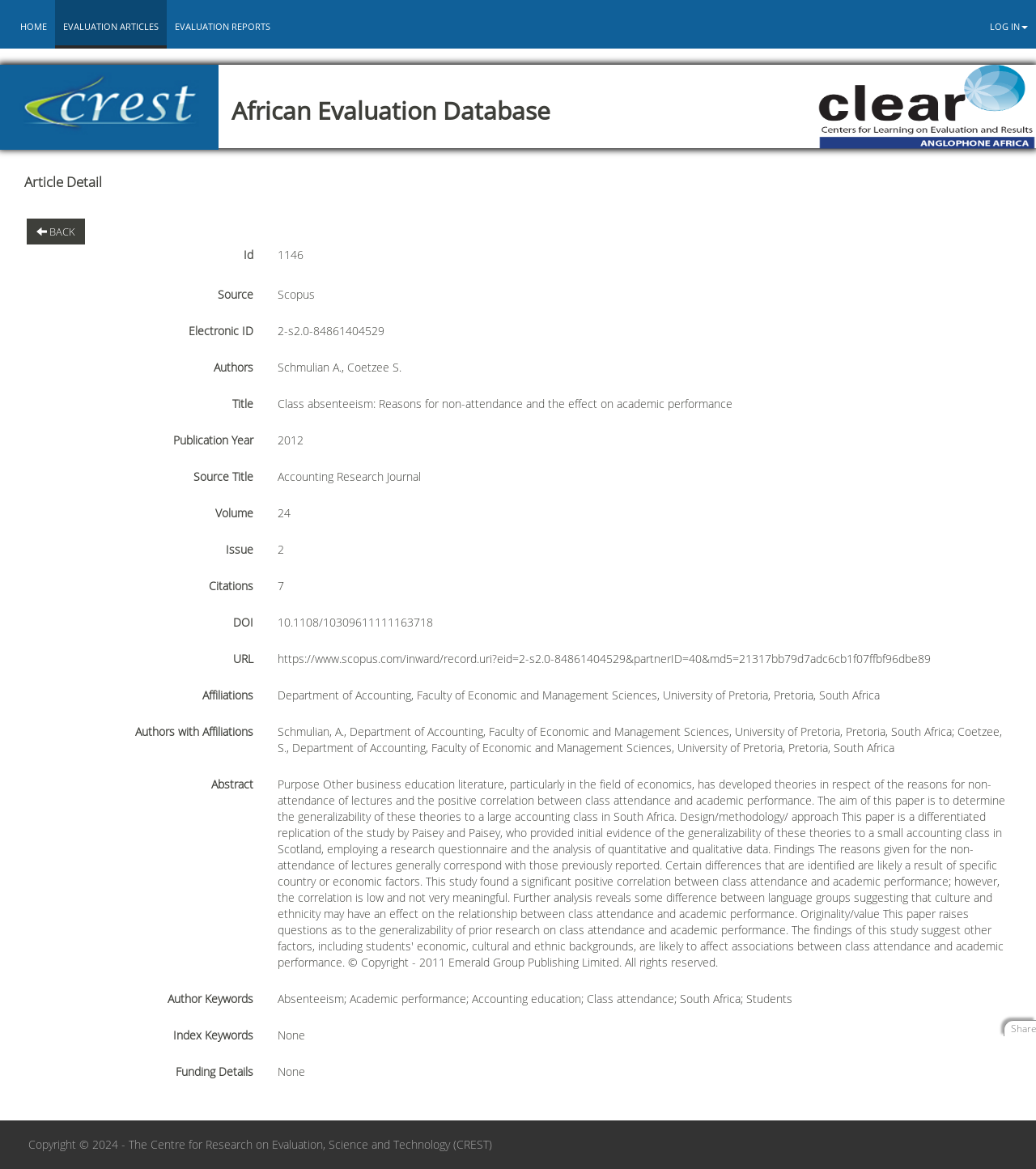What is the source of the article?
Based on the content of the image, thoroughly explain and answer the question.

The source of the article is mentioned in the webpage content, specifically in the 'Source' section, which displays the value 'Scopus'.